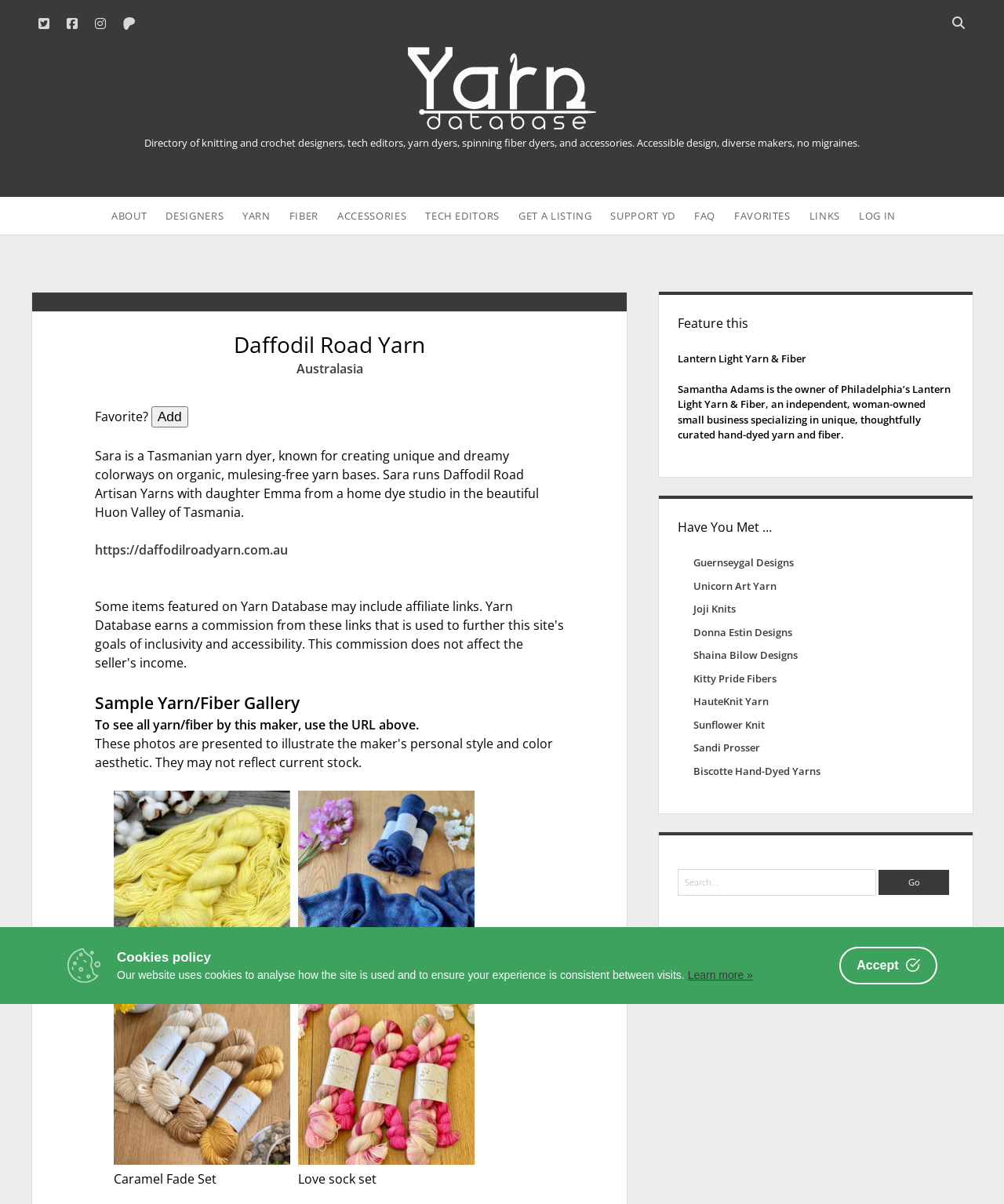Please respond to the question using a single word or phrase:
How many social media links are there?

4